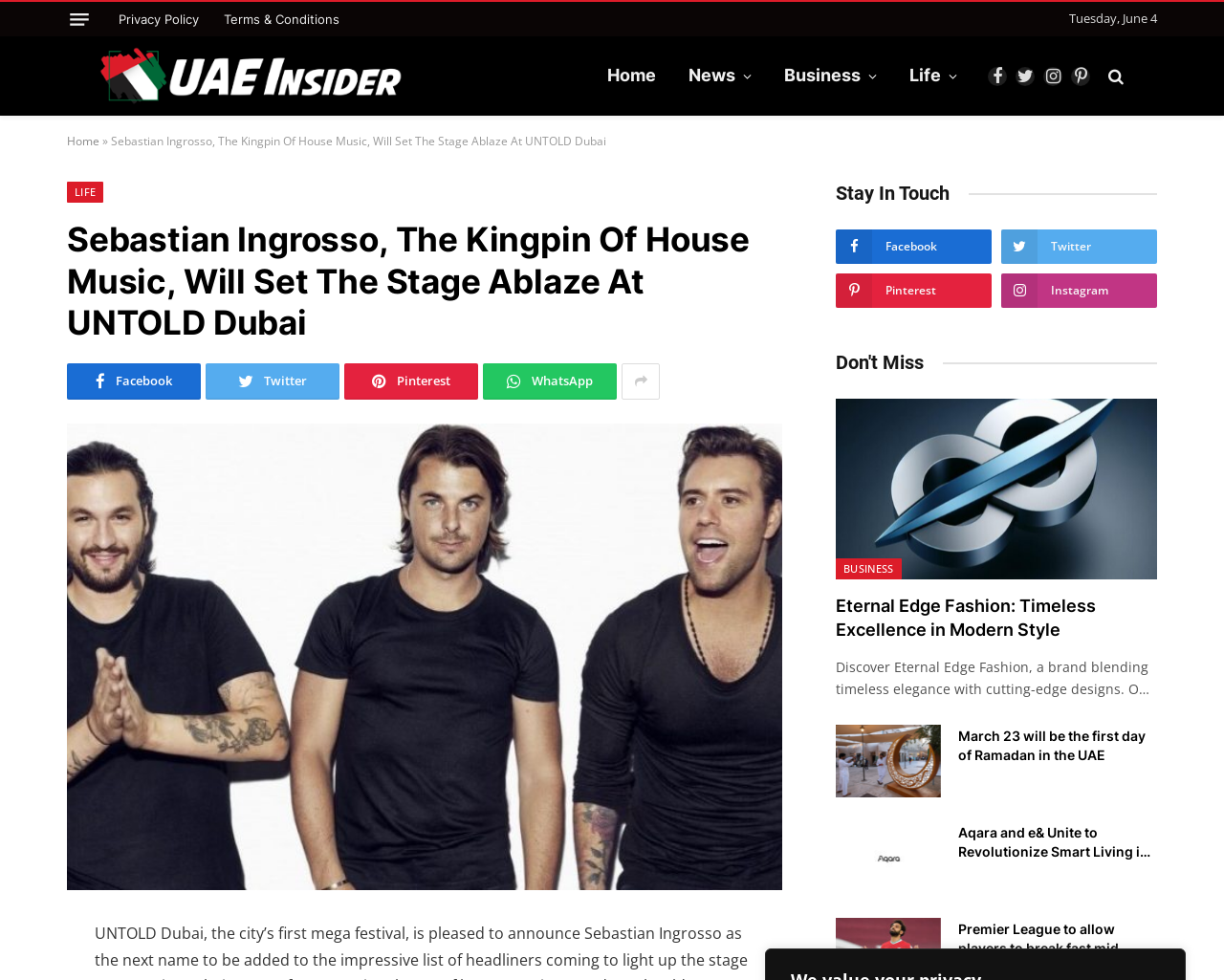Extract the bounding box of the UI element described as: "parent_node: Privacy Policy aria-label="Menu"".

[0.057, 0.006, 0.072, 0.033]